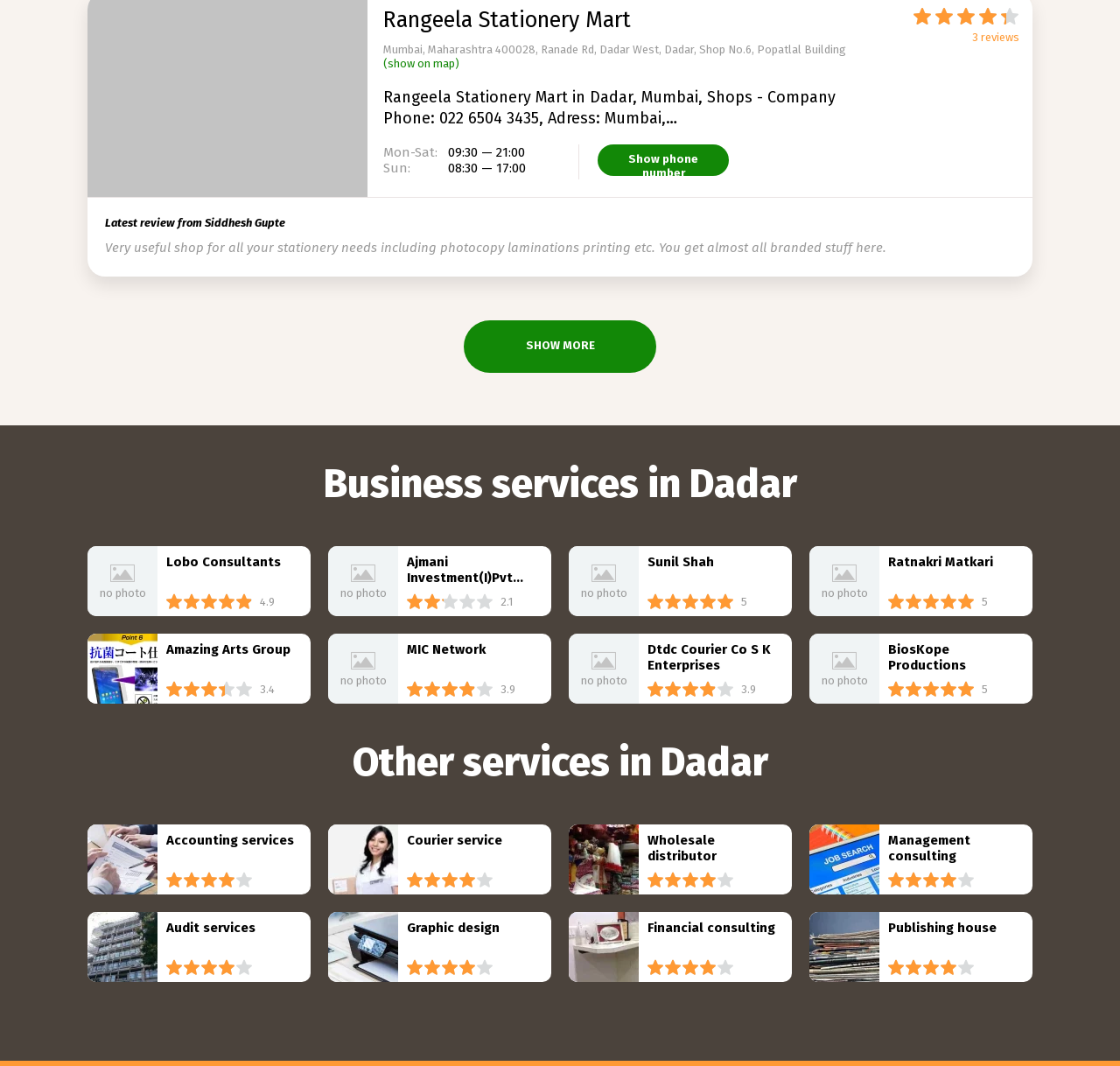Answer the question using only a single word or phrase: 
What services are listed under 'Other services in Dadar'?

accounting services, audit services, courier service, etc.